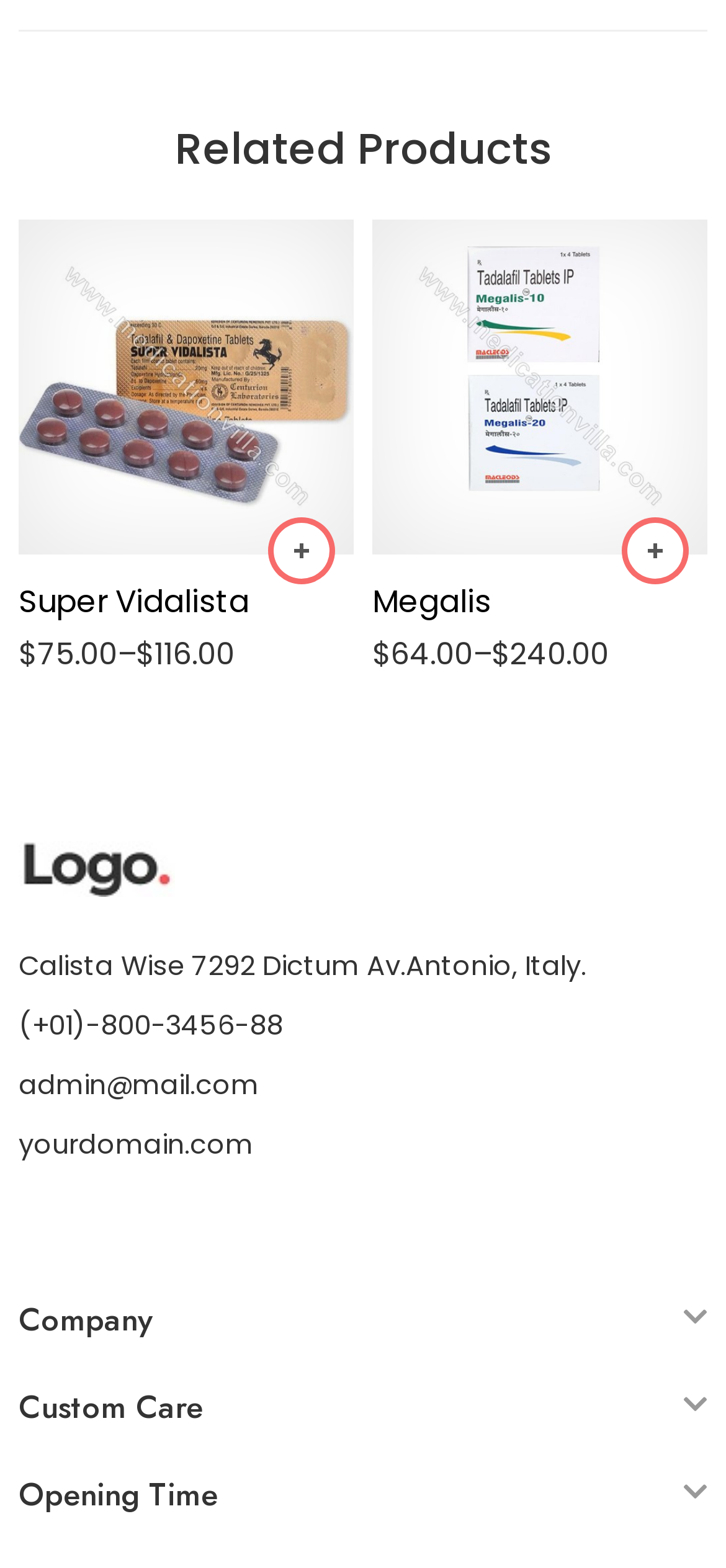Find the bounding box coordinates for the HTML element described in this sentence: "Opening Time". Provide the coordinates as four float numbers between 0 and 1, in the format [left, top, right, bottom].

[0.026, 0.939, 0.3, 0.967]